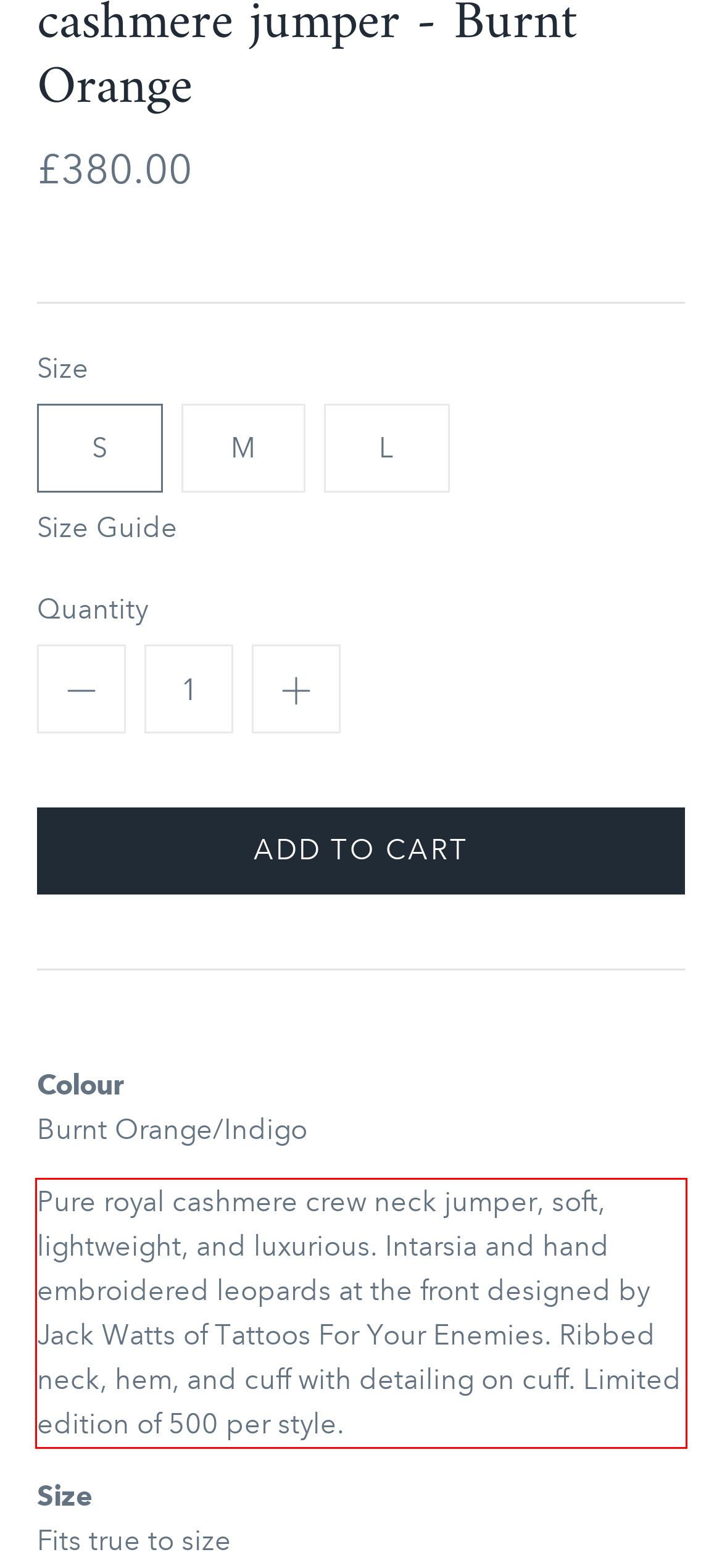Given a screenshot of a webpage containing a red bounding box, perform OCR on the text within this red bounding box and provide the text content.

Pure royal cashmere crew neck jumper, soft, lightweight, and luxurious. Intarsia and hand embroidered leopards at the front designed by Jack Watts of Tattoos For Your Enemies. Ribbed neck, hem, and cuff with detailing on cuff. Limited edition of 500 per style.